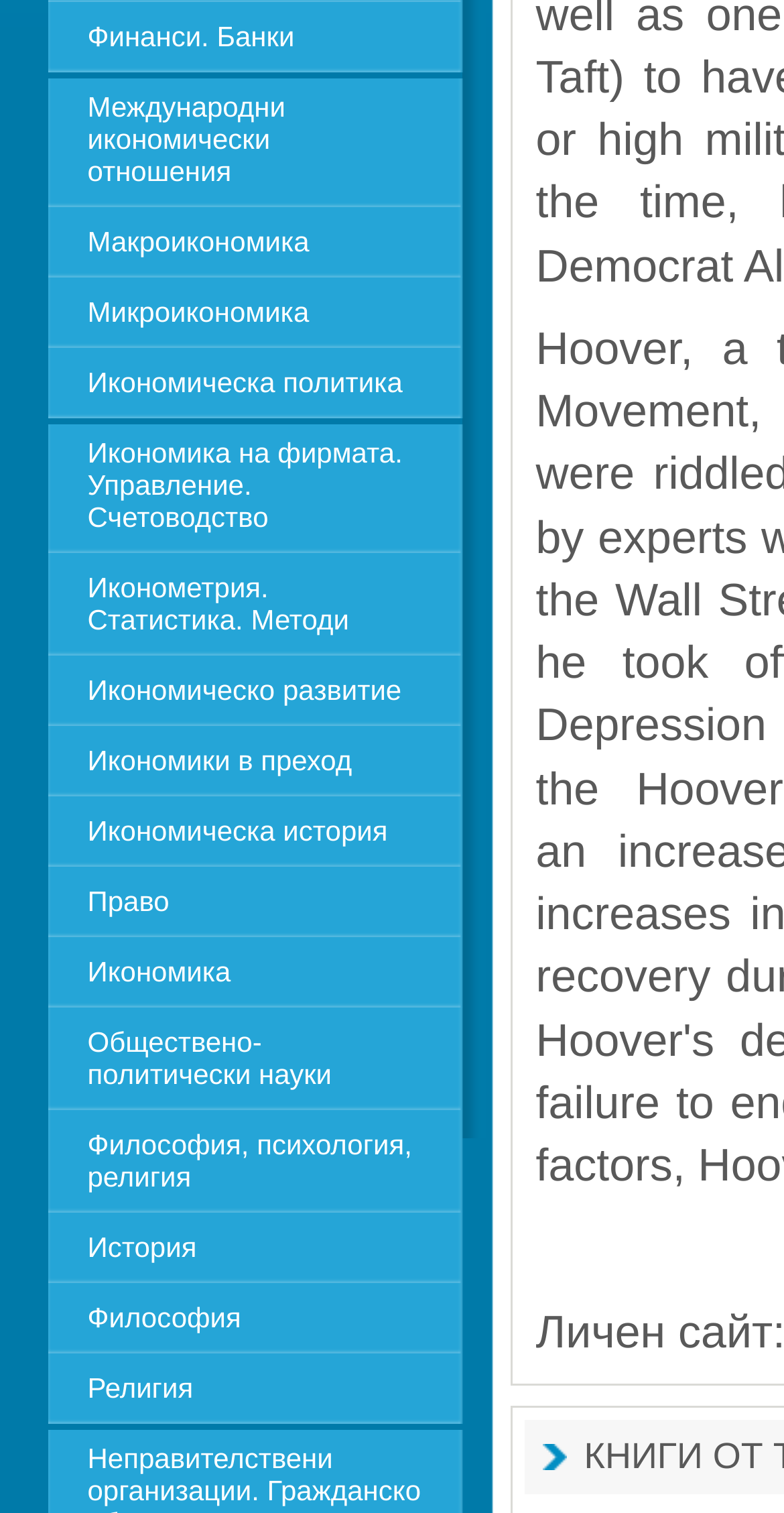Identify the bounding box coordinates of the section to be clicked to complete the task described by the following instruction: "Learn about Икономическа история". The coordinates should be four float numbers between 0 and 1, formatted as [left, top, right, bottom].

[0.06, 0.528, 0.588, 0.57]